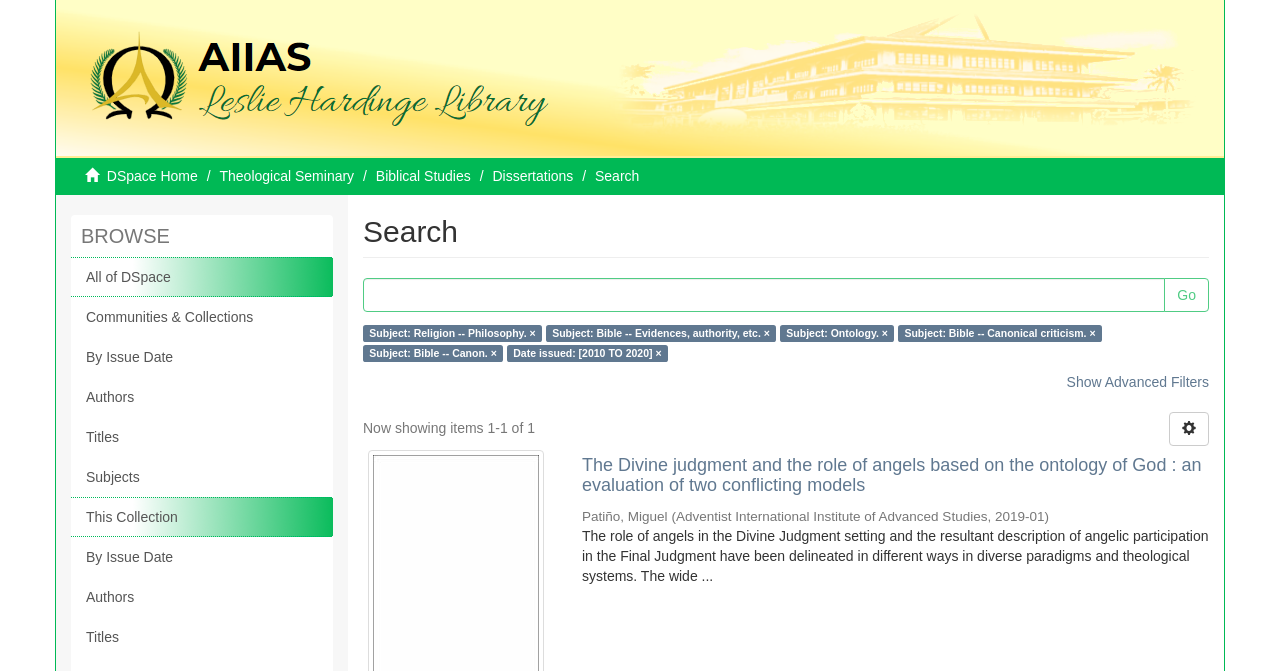Bounding box coordinates are given in the format (top-left x, top-left y, bottom-right x, bottom-right y). All values should be floating point numbers between 0 and 1. Provide the bounding box coordinate for the UI element described as: By Issue Date

[0.055, 0.8, 0.26, 0.86]